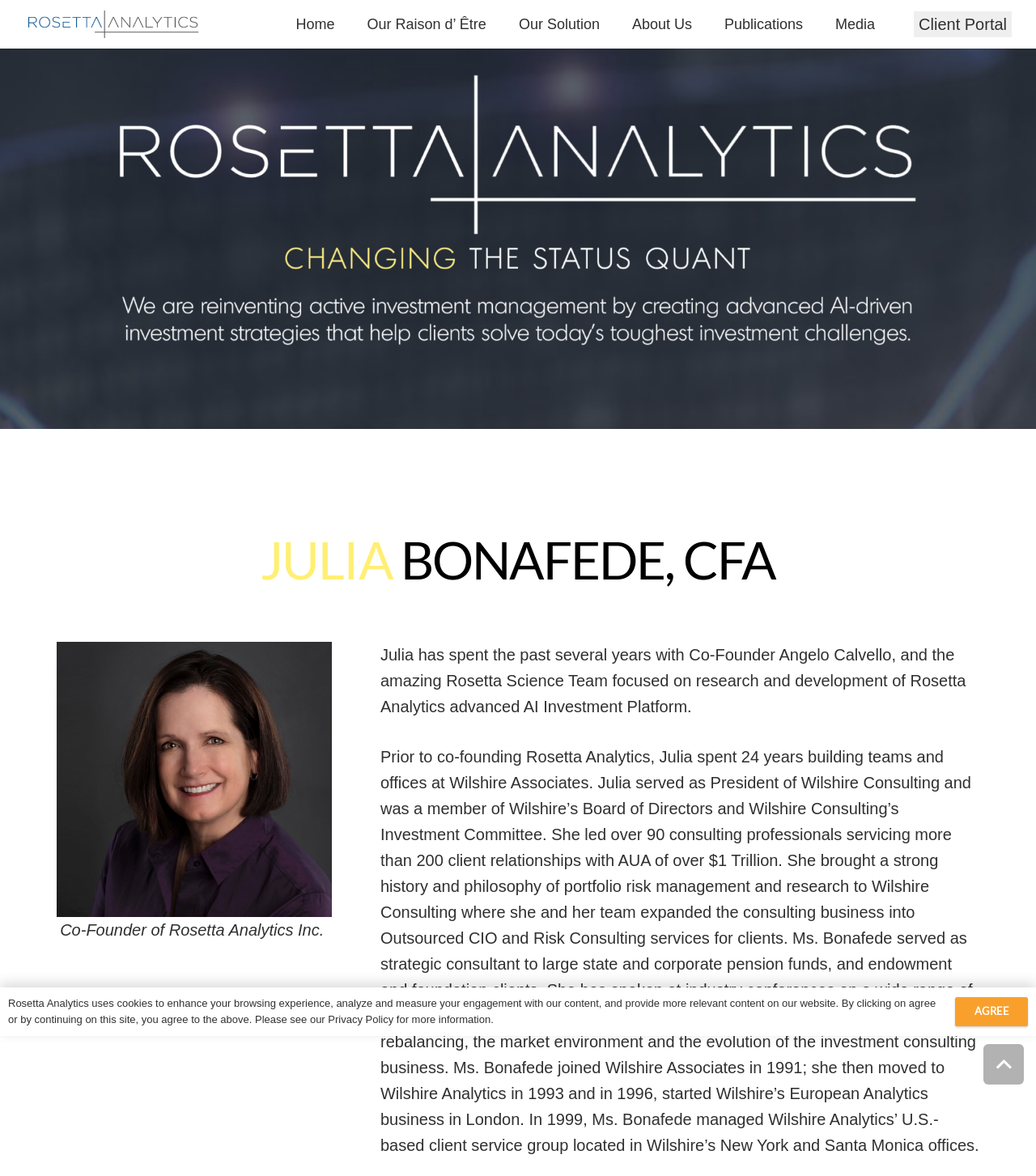Using the provided description: "Our Raison d’ Être", find the bounding box coordinates of the corresponding UI element. The output should be four float numbers between 0 and 1, in the format [left, top, right, bottom].

[0.339, 0.0, 0.485, 0.041]